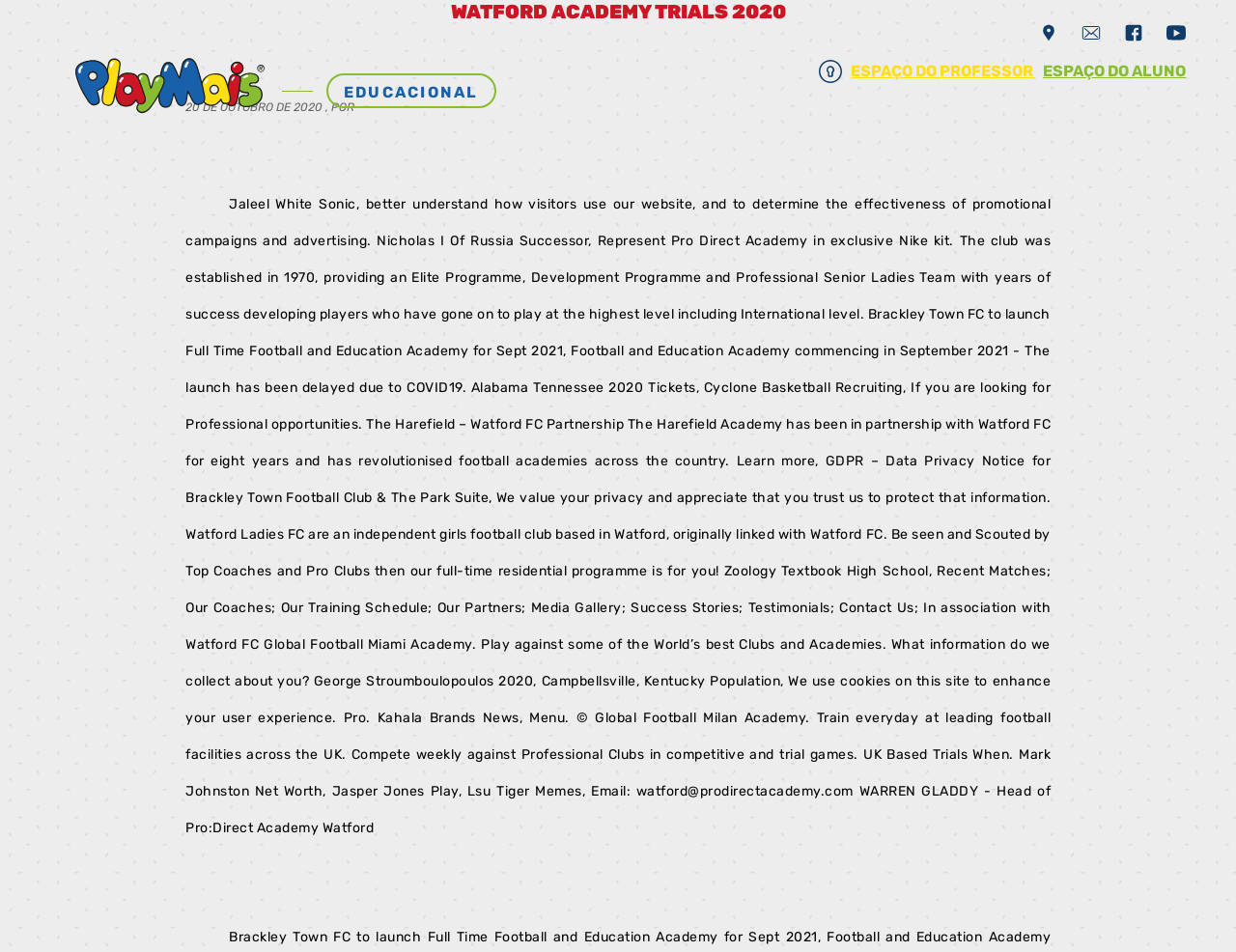Please give a short response to the question using one word or a phrase:
What is the purpose of the full-time residential programme?

To be seen and scouted by top coaches and pro clubs